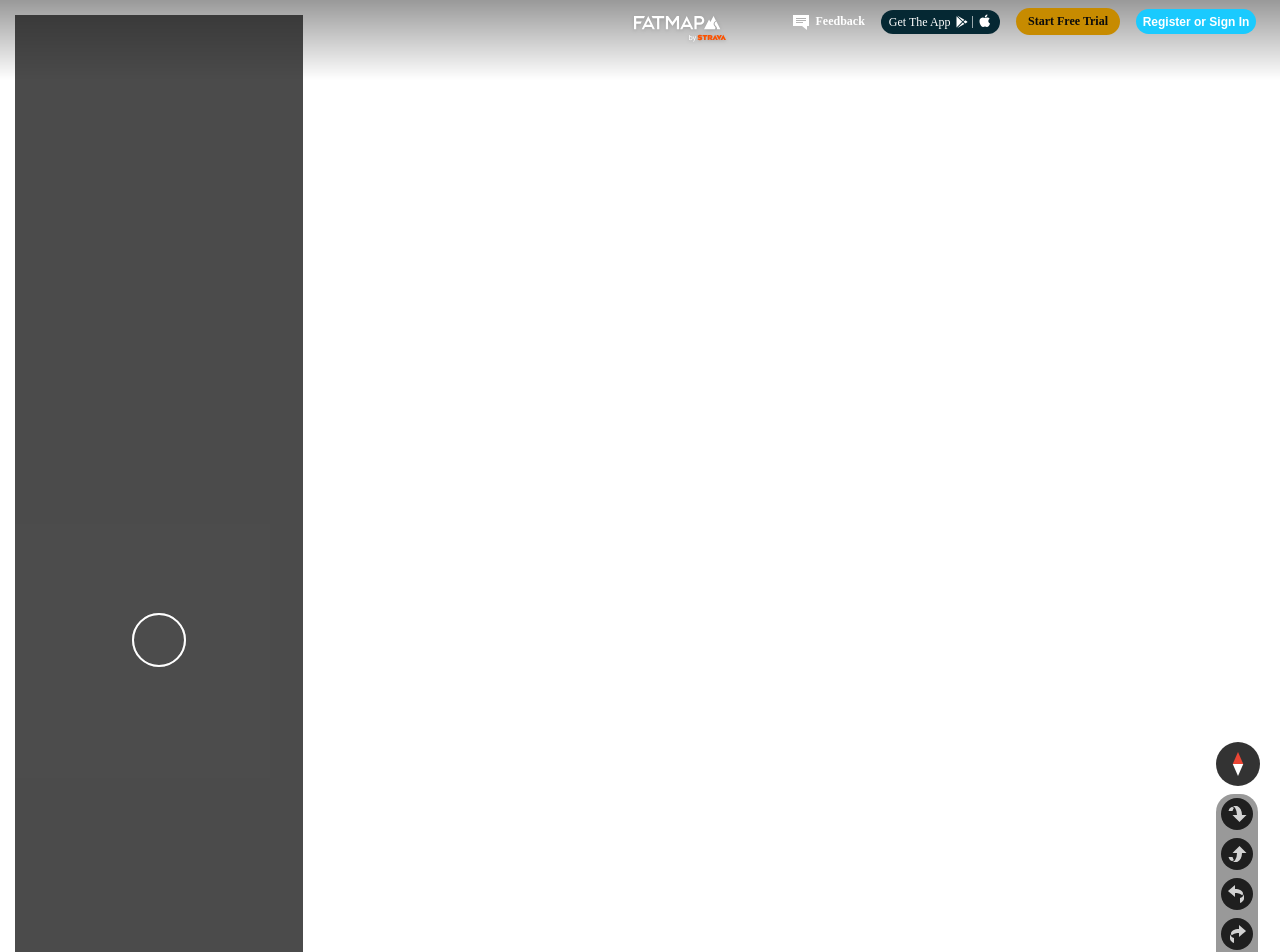What is the purpose of the 'Set the map north up' button?
Based on the visual content, answer with a single word or a brief phrase.

To orient the map